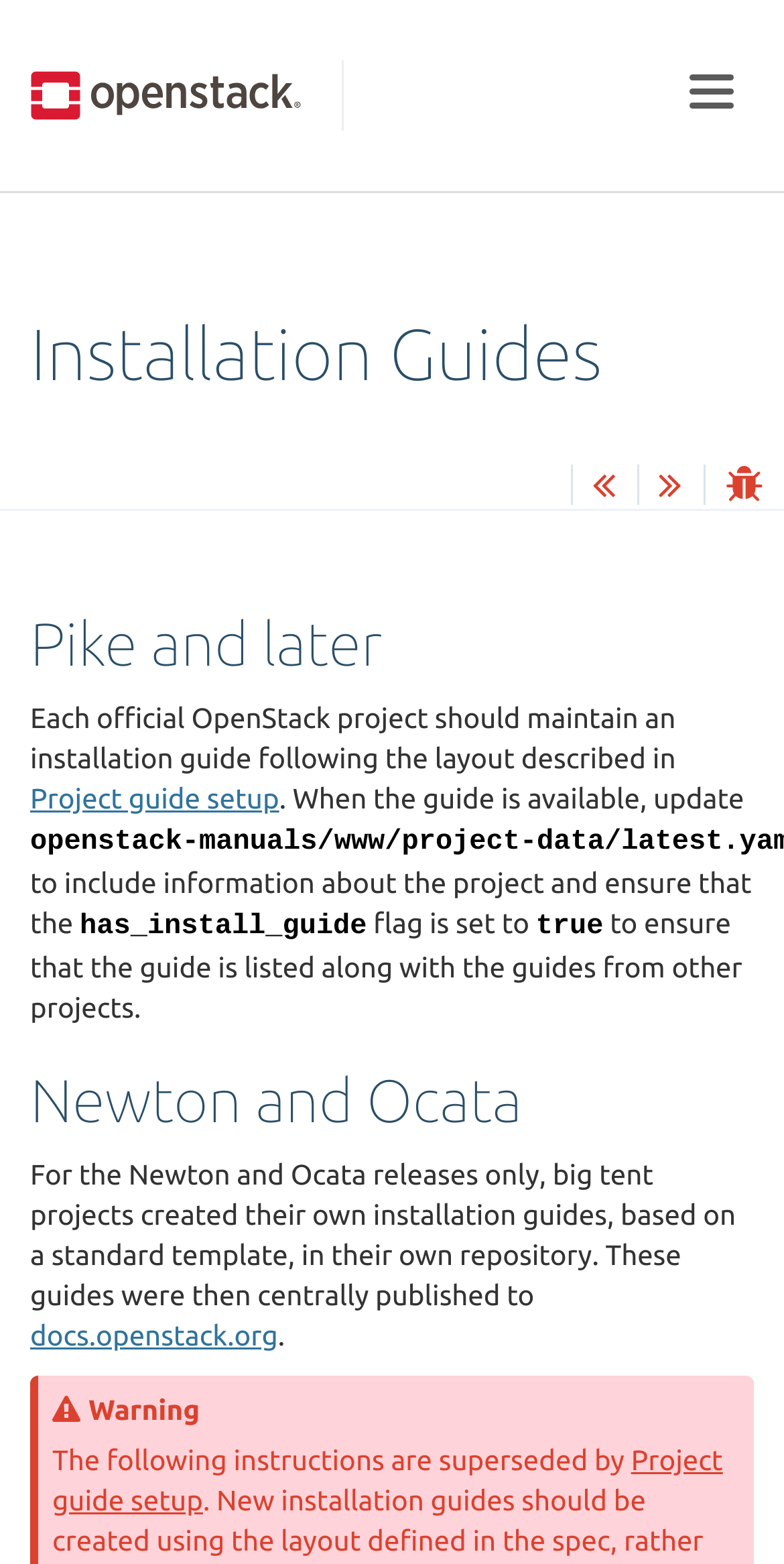What is the purpose of the installation guides?
Kindly offer a detailed explanation using the data available in the image.

Based on the webpage content, it appears that the installation guides are meant to provide documentation for OpenStack projects, with each project maintaining its own guide following a specific layout.